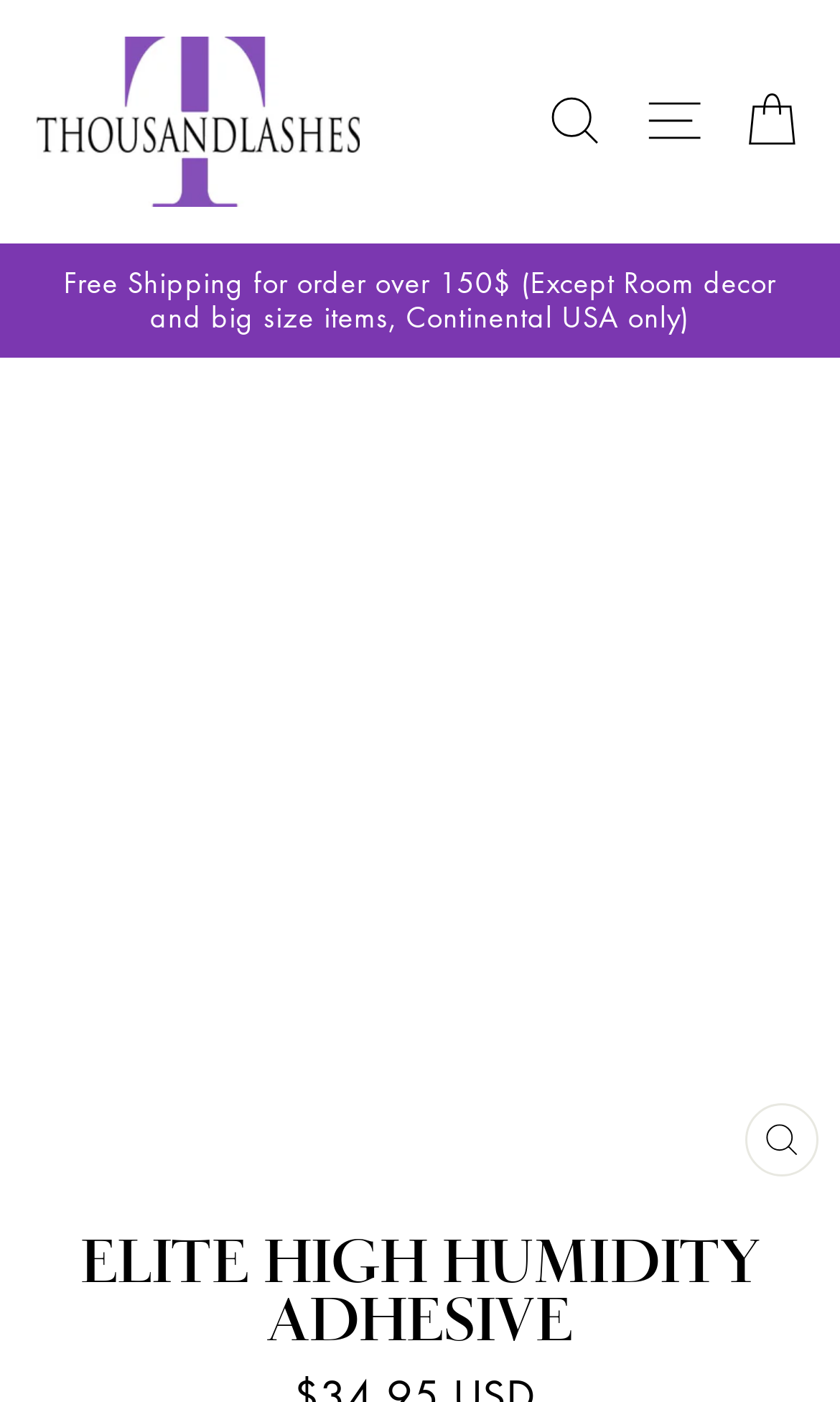What is the function of the 'SITE NAVIGATION' button?
Analyze the image and deliver a detailed answer to the question.

The 'SITE NAVIGATION' button is likely to be used to open the navigation drawer, as it is a common practice to have a button to toggle the navigation drawer, and the button is located at the top right corner of the webpage, which is a common location for such buttons.